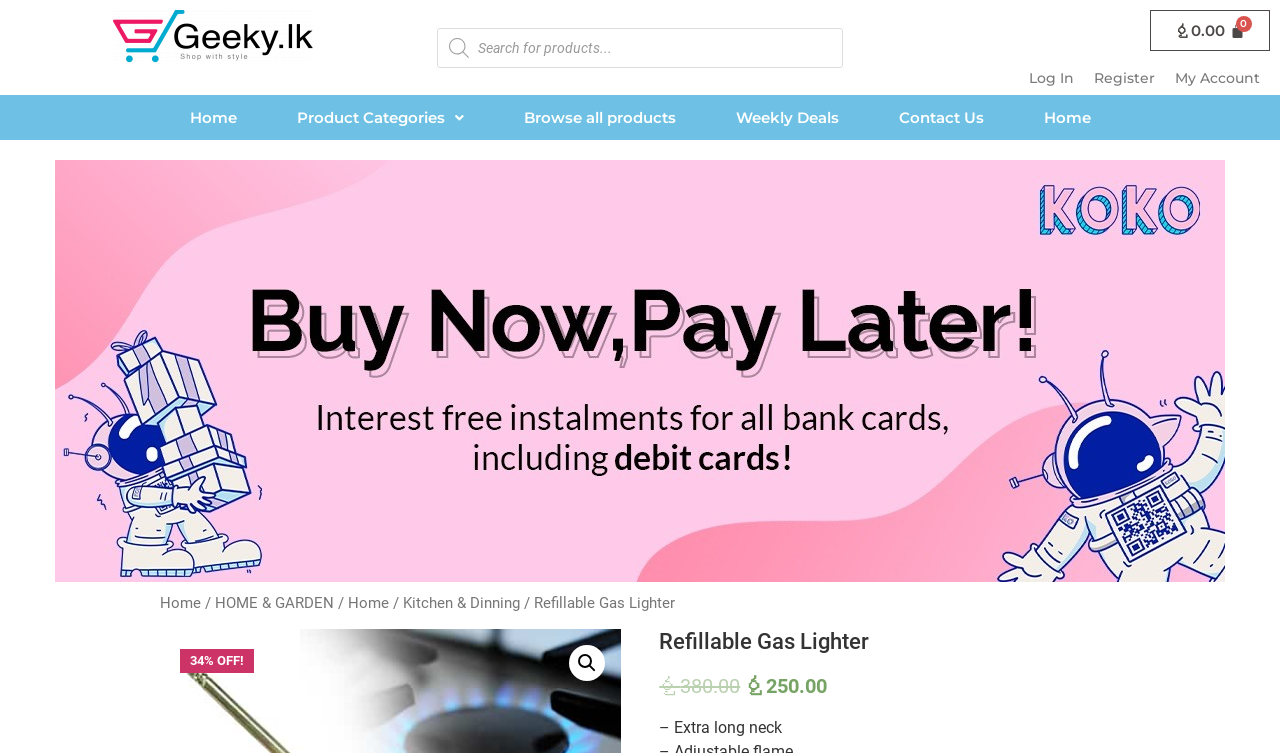Please find and report the primary heading text from the webpage.

Refillable Gas Lighter